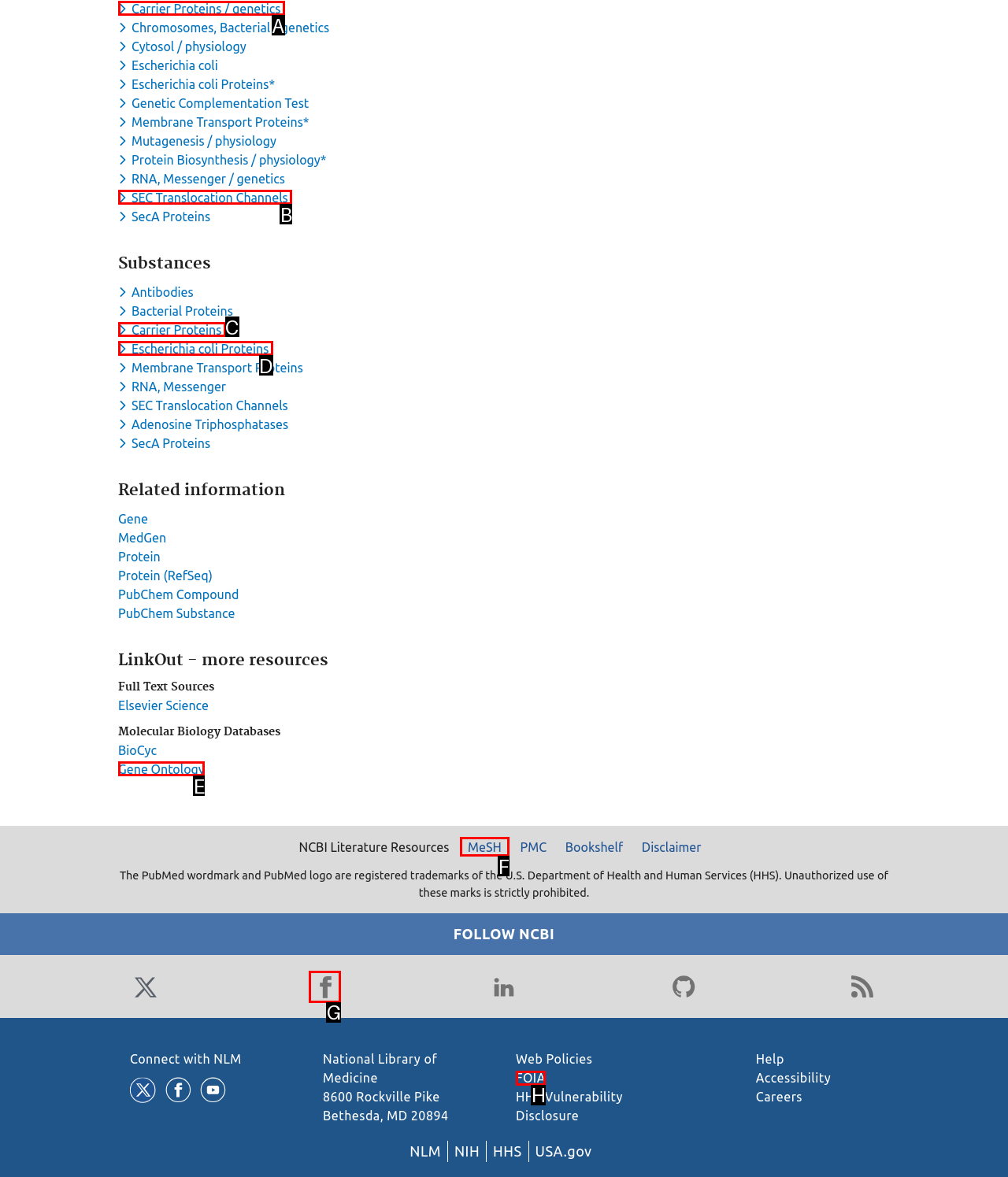Given the description: Gene Ontology, identify the matching option. Answer with the corresponding letter.

E